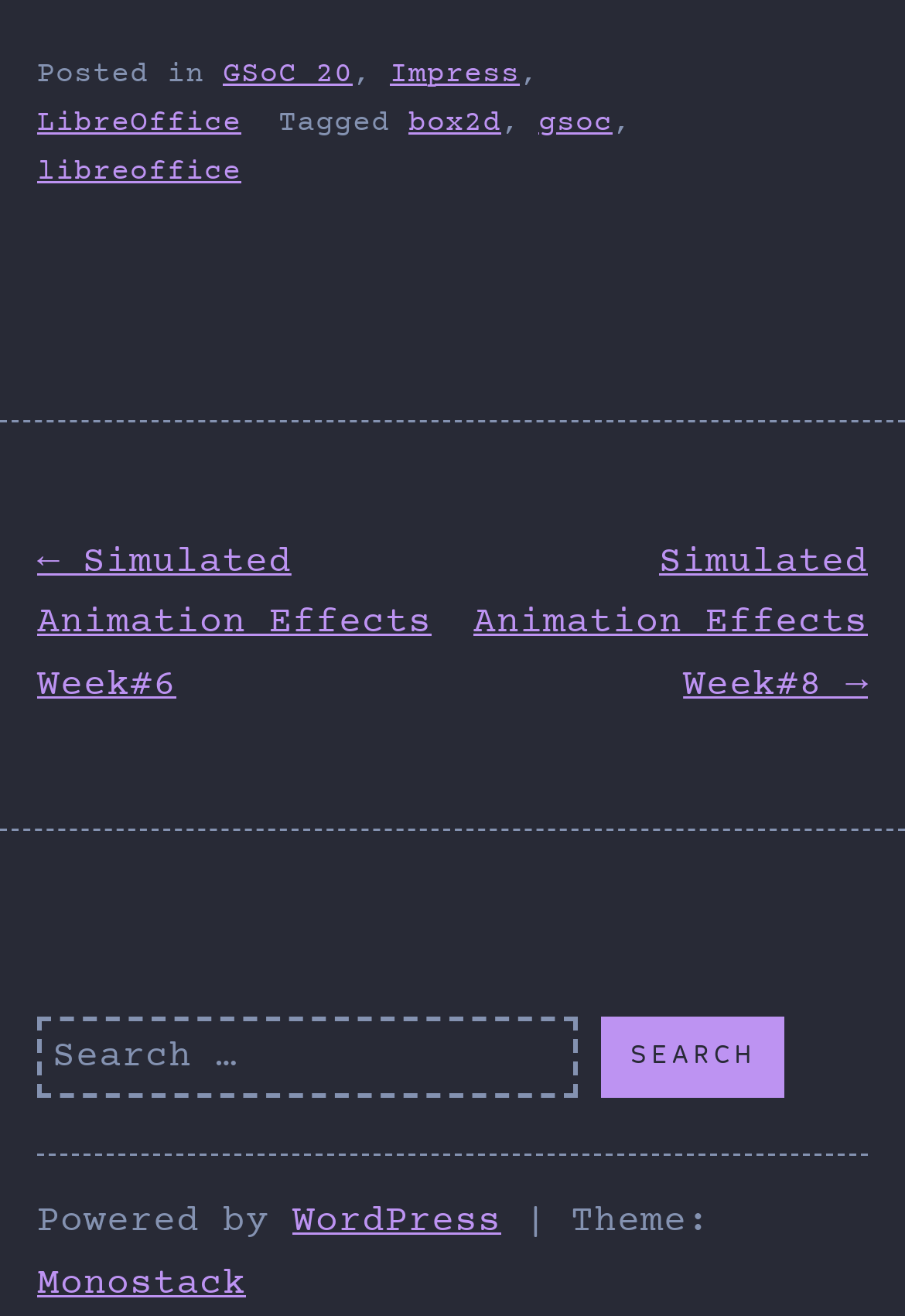Can you identify the bounding box coordinates of the clickable region needed to carry out this instruction: 'Visit the social media page'? The coordinates should be four float numbers within the range of 0 to 1, stated as [left, top, right, bottom].

None